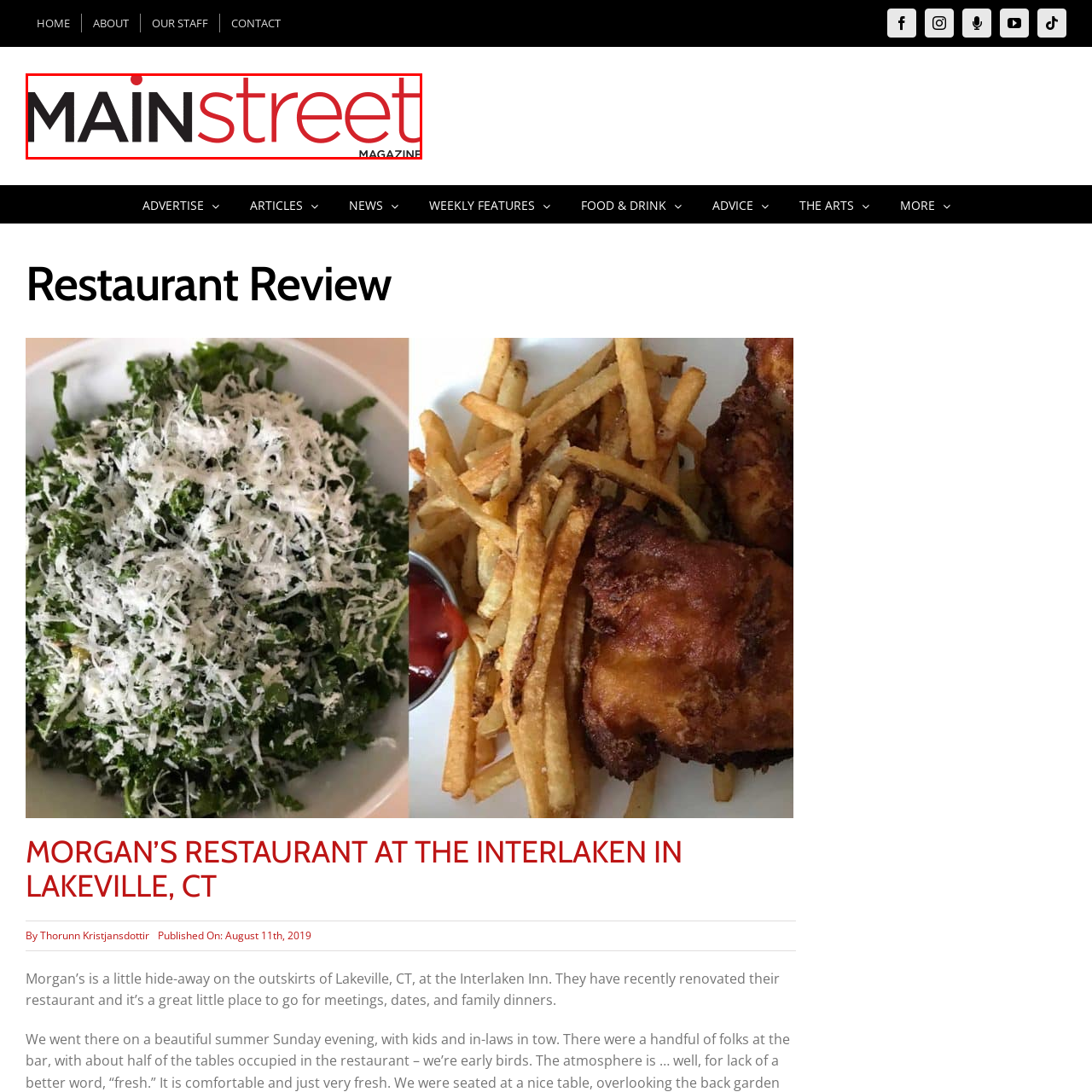Offer a detailed explanation of the image encased within the red boundary.

The image features the logo of "Main Street Magazine," an emblematic representation of the publication that focuses on community news and local happenings. The logo showcases the words "MAIN" and "street" in a stylized font, with "MAIN" appearing in a bold, black typeface, and "street" rendered in a vibrant red hue. Accompanying this is the word "MAGAZINE" written in a smaller, unobtrusive font. The design reflects the magazine's commitment to lively and engaging content that resonates with its readership in the Lakeville, CT area and beyond.